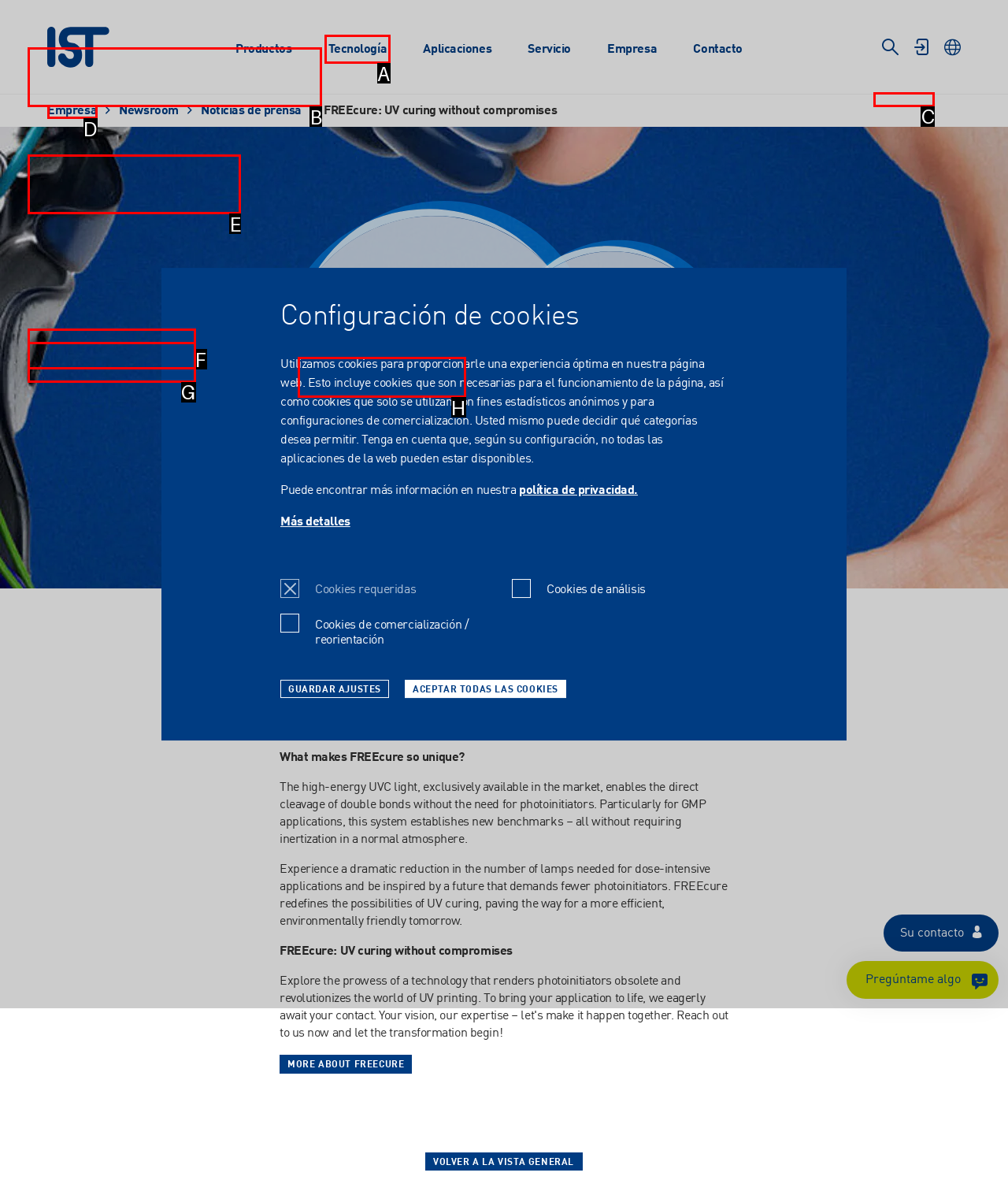Determine the letter of the UI element that will complete the task: Click the 'Tecnología' link
Reply with the corresponding letter.

A